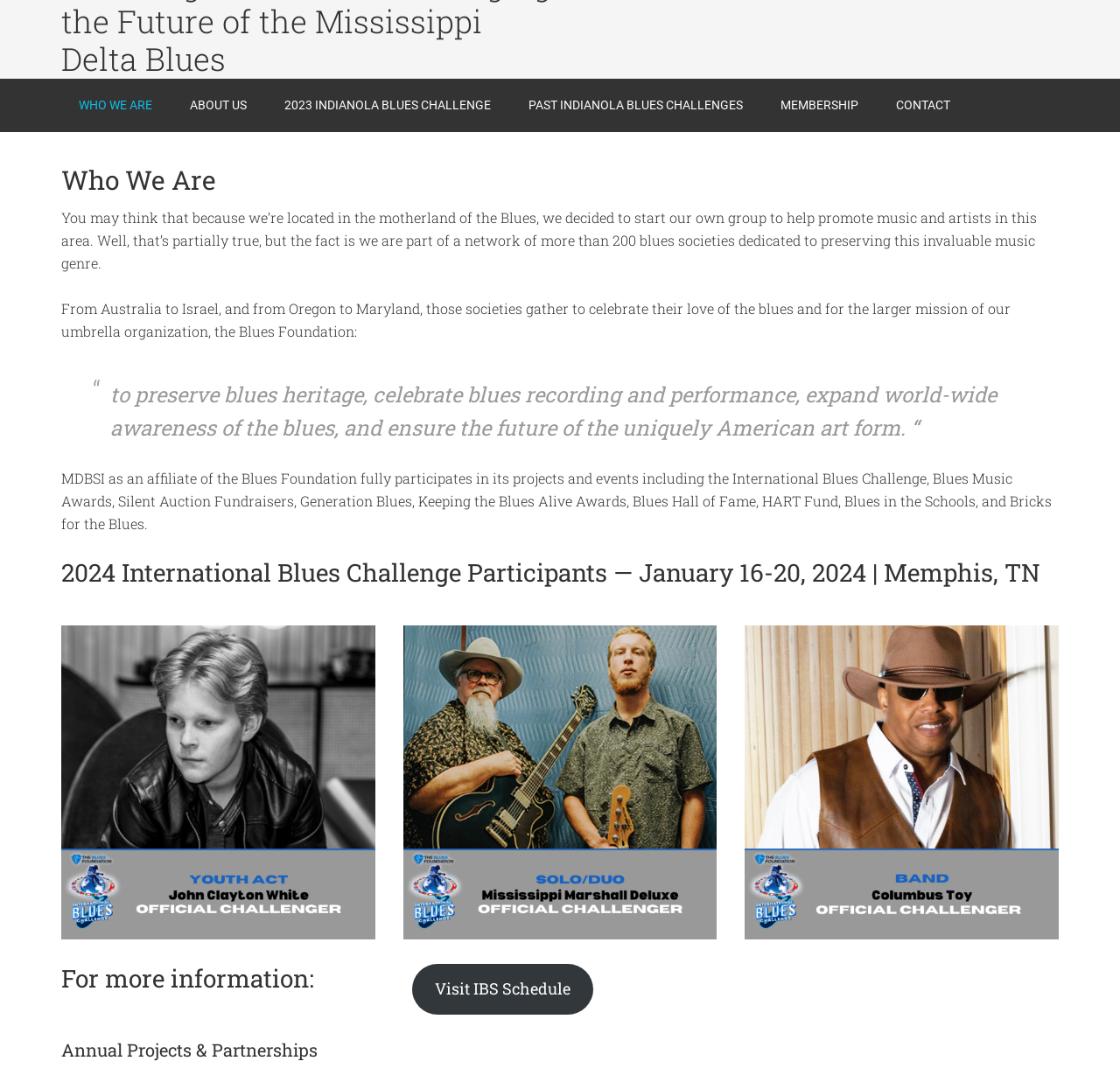Find the bounding box of the UI element described as follows: "Past Indianola Blues Challenges".

[0.456, 0.073, 0.679, 0.123]